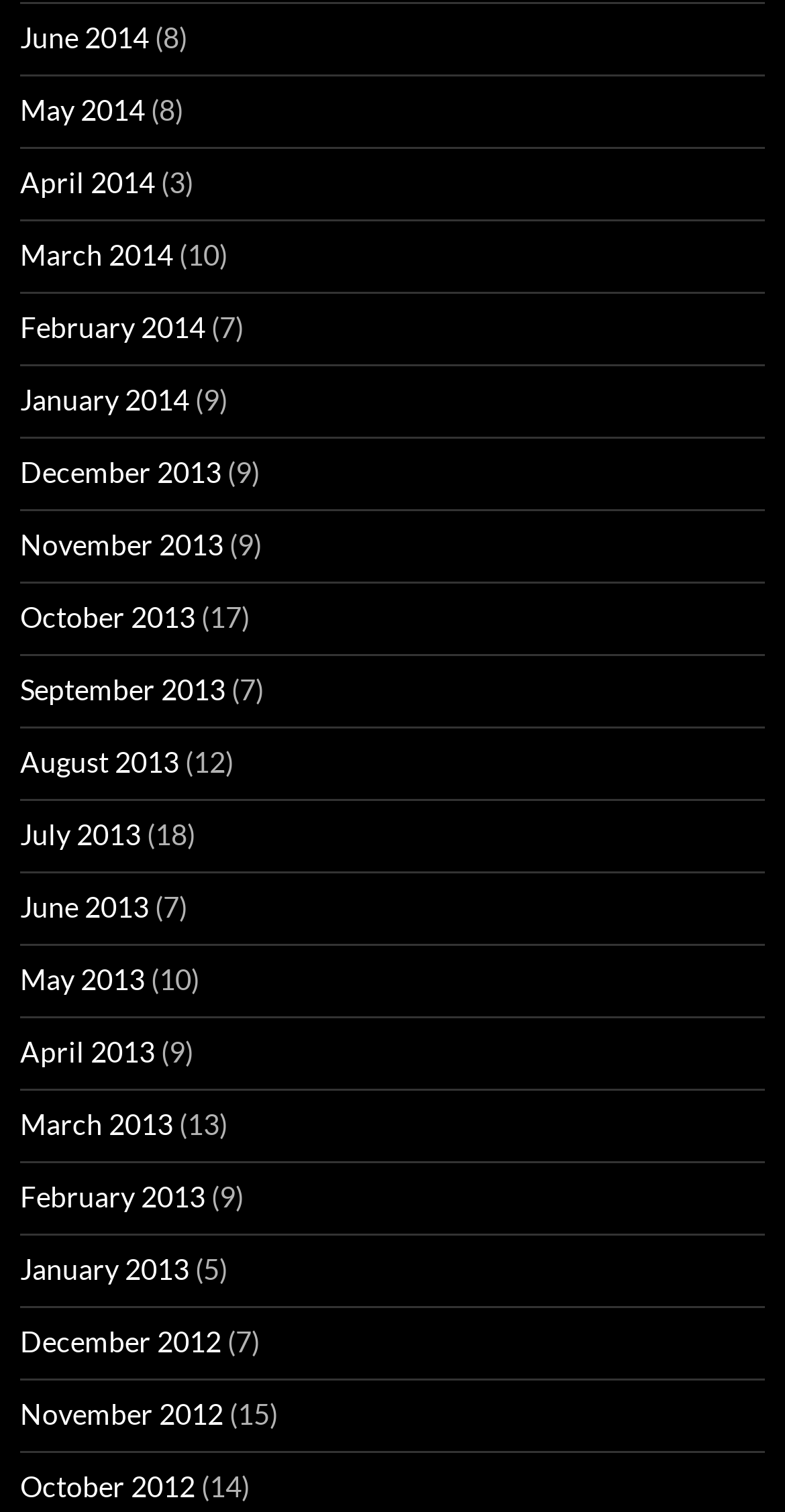Predict the bounding box coordinates for the UI element described as: "June 2013". The coordinates should be four float numbers between 0 and 1, presented as [left, top, right, bottom].

[0.026, 0.589, 0.19, 0.612]